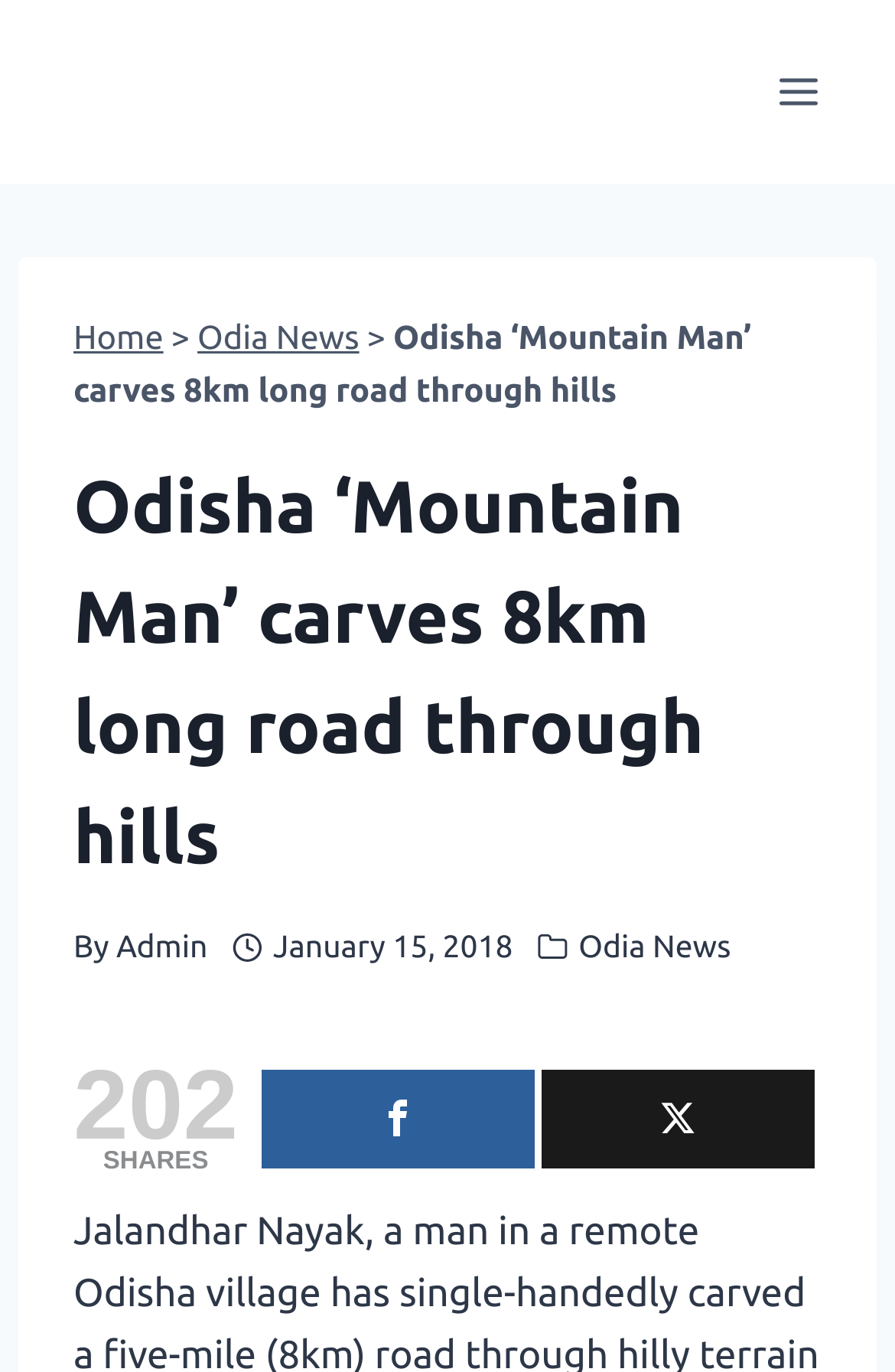Can you specify the bounding box coordinates of the area that needs to be clicked to fulfill the following instruction: "Share the article"?

[0.292, 0.78, 0.597, 0.852]